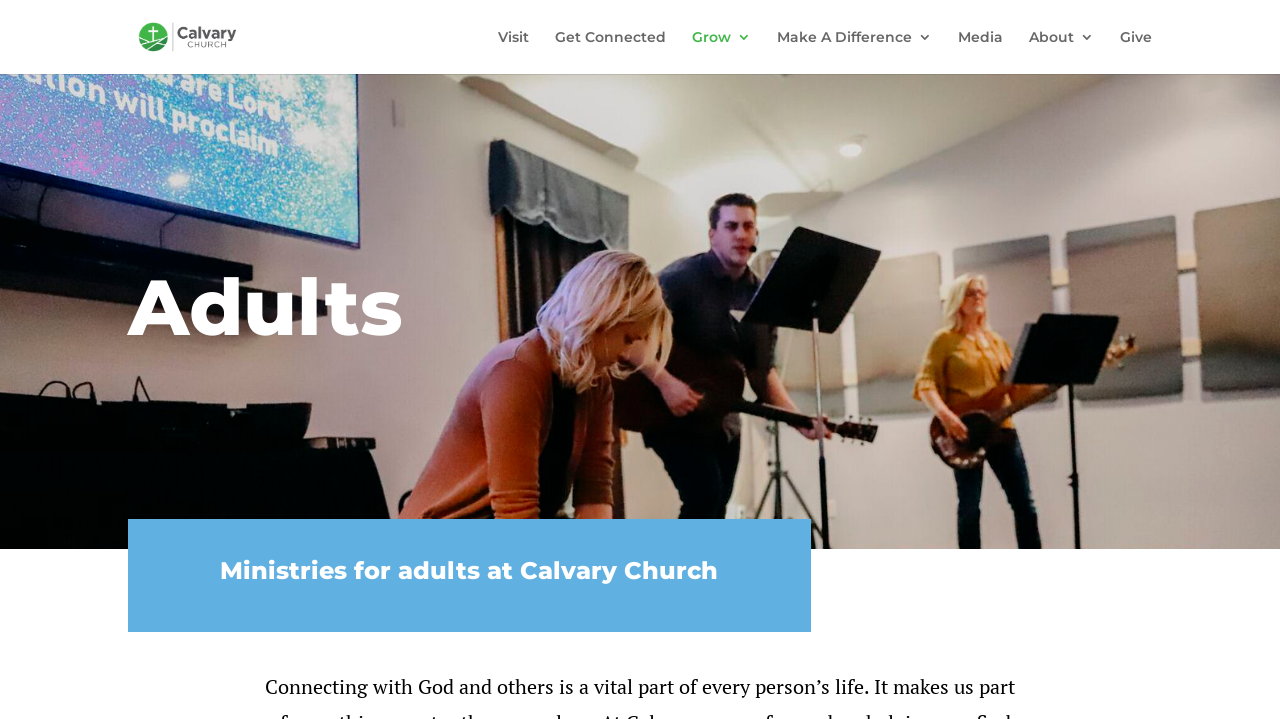What is the first link on the top navigation bar?
Using the information from the image, give a concise answer in one word or a short phrase.

calvarypella.org